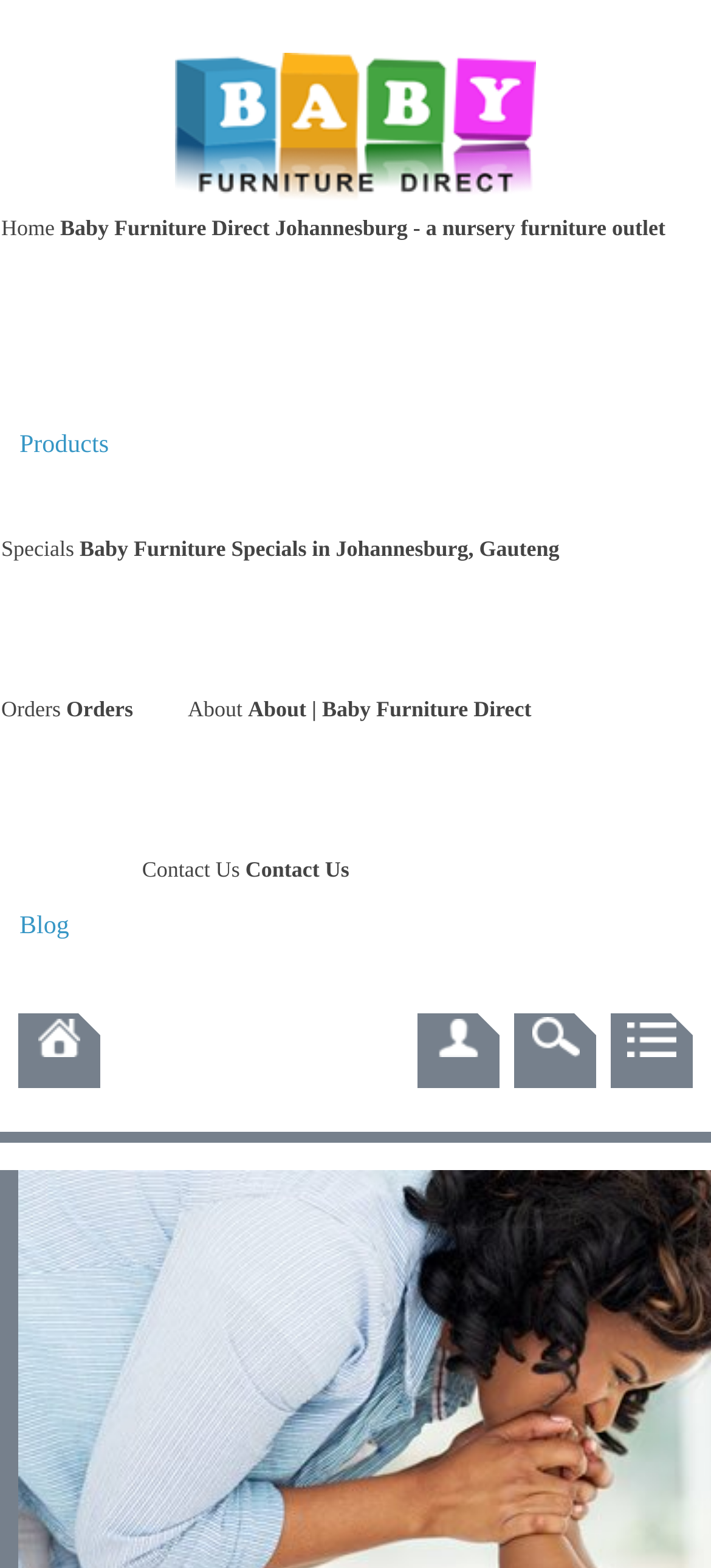Create an in-depth description of the webpage, covering main sections.

The webpage is about baby showers, specifically focusing on recipes, cakes, foods, and related topics in South Africa. At the top of the page, there is a header section that spans the entire width. Within this section, there is a prominent link to "Baby Furniture Direct Johannesburg - a nursery furniture outlet" with an accompanying image. 

Below the header, there are several navigation links, including "Home", "Specials", "Orders", "About", and "Contact Us", which are aligned to the left side of the page. The "Specials" link is followed by a brief description, "Baby Furniture Specials in Johannesburg, Gauteng". 

On the right side of the page, there are three links with corresponding images, which appear to be advertisements or promotional links. These links are stacked vertically, with the top one starting from the middle of the page and the others below it. 

Additionally, there is a small image located near the top-left corner of the page, which does not have a descriptive text.